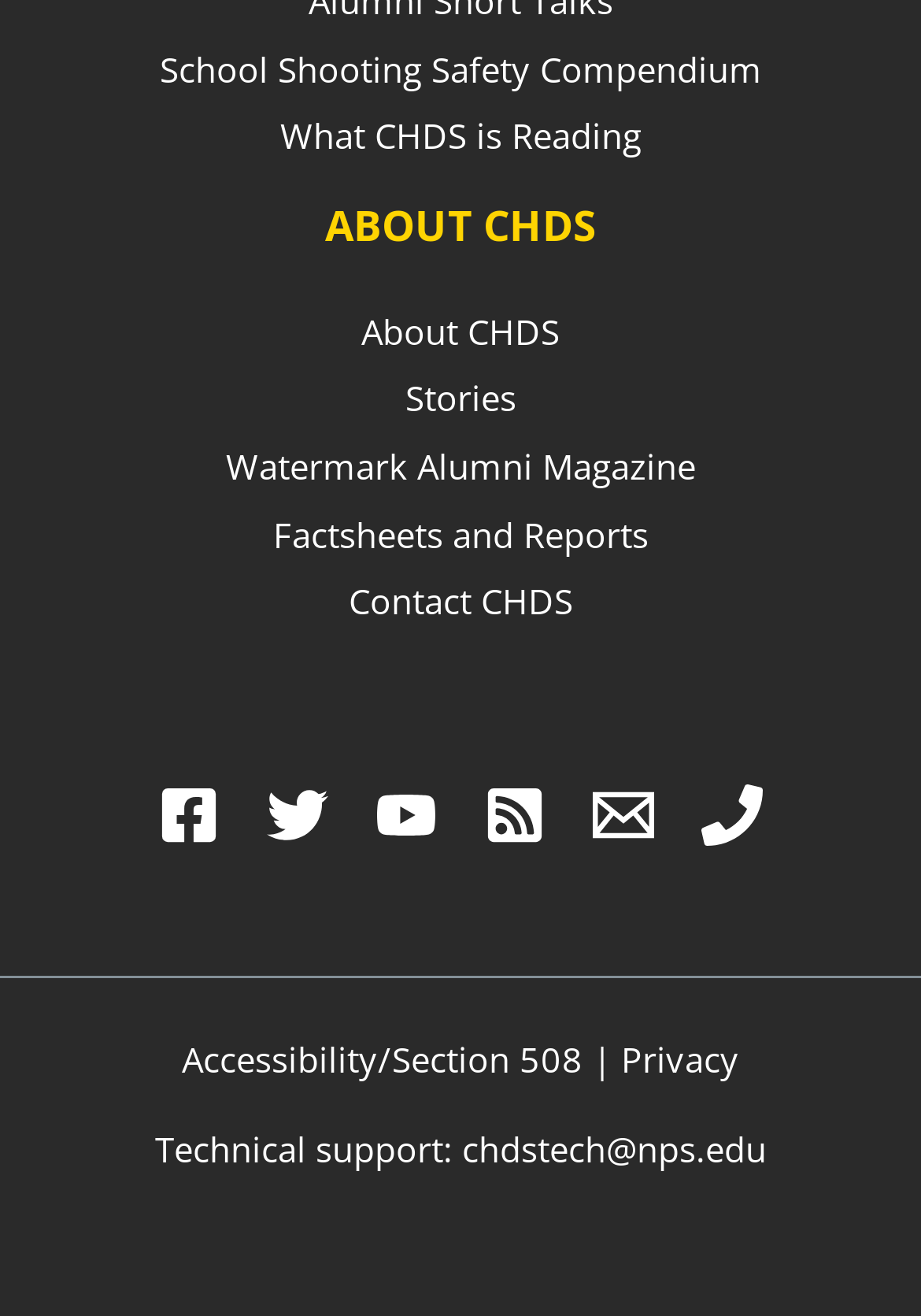Find the bounding box coordinates of the clickable element required to execute the following instruction: "Learn about CHDS". Provide the coordinates as four float numbers between 0 and 1, i.e., [left, top, right, bottom].

[0.09, 0.147, 0.91, 0.194]